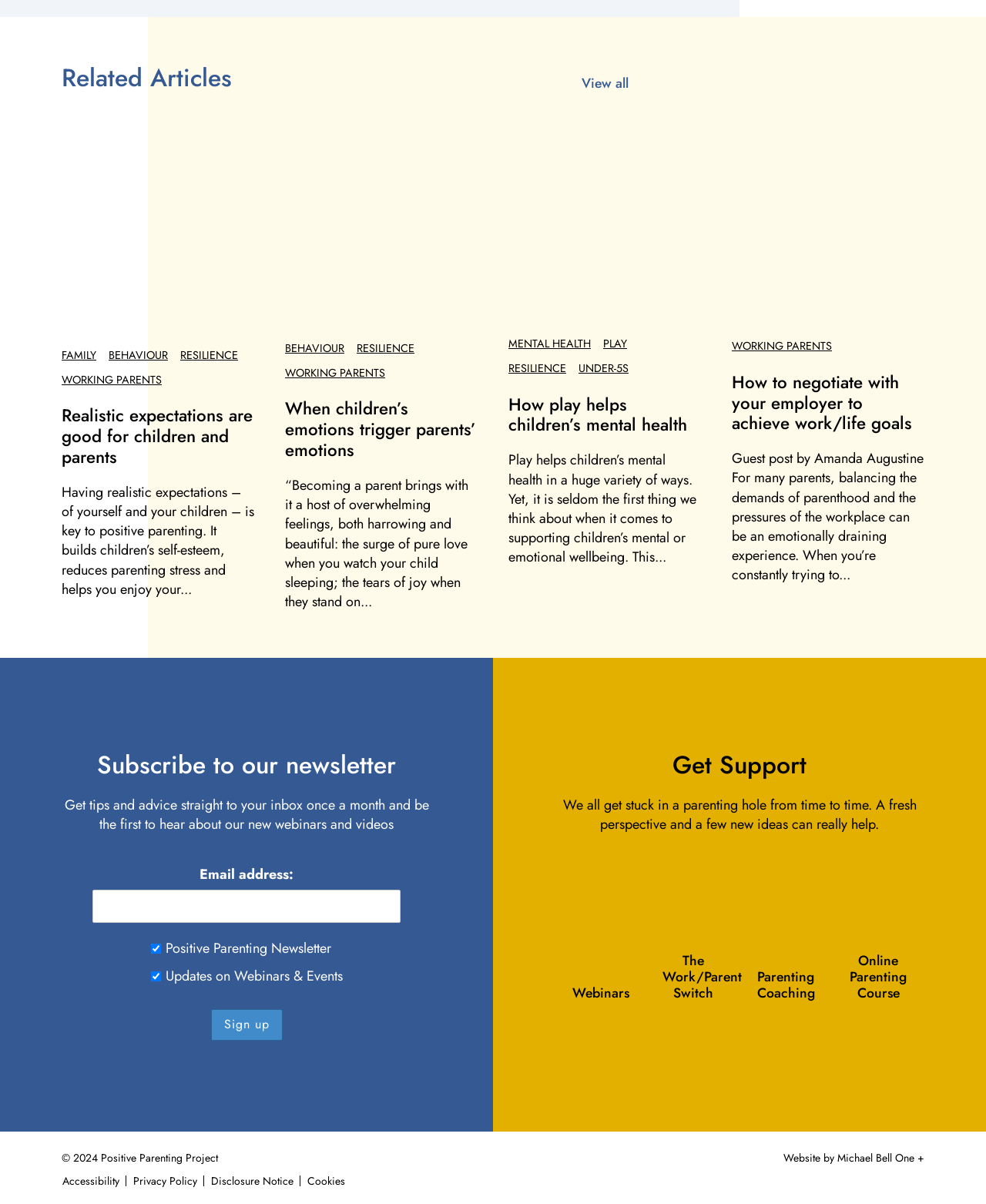What is the main topic of the webpage?
Answer the question with detailed information derived from the image.

Based on the webpage content, it appears that the main topic is parenting, as there are multiple articles and resources related to parenting, such as 'Realistic expectations are good for children and parents', 'When children’s emotions trigger parents’ emotions', and 'How play helps children’s mental health'.